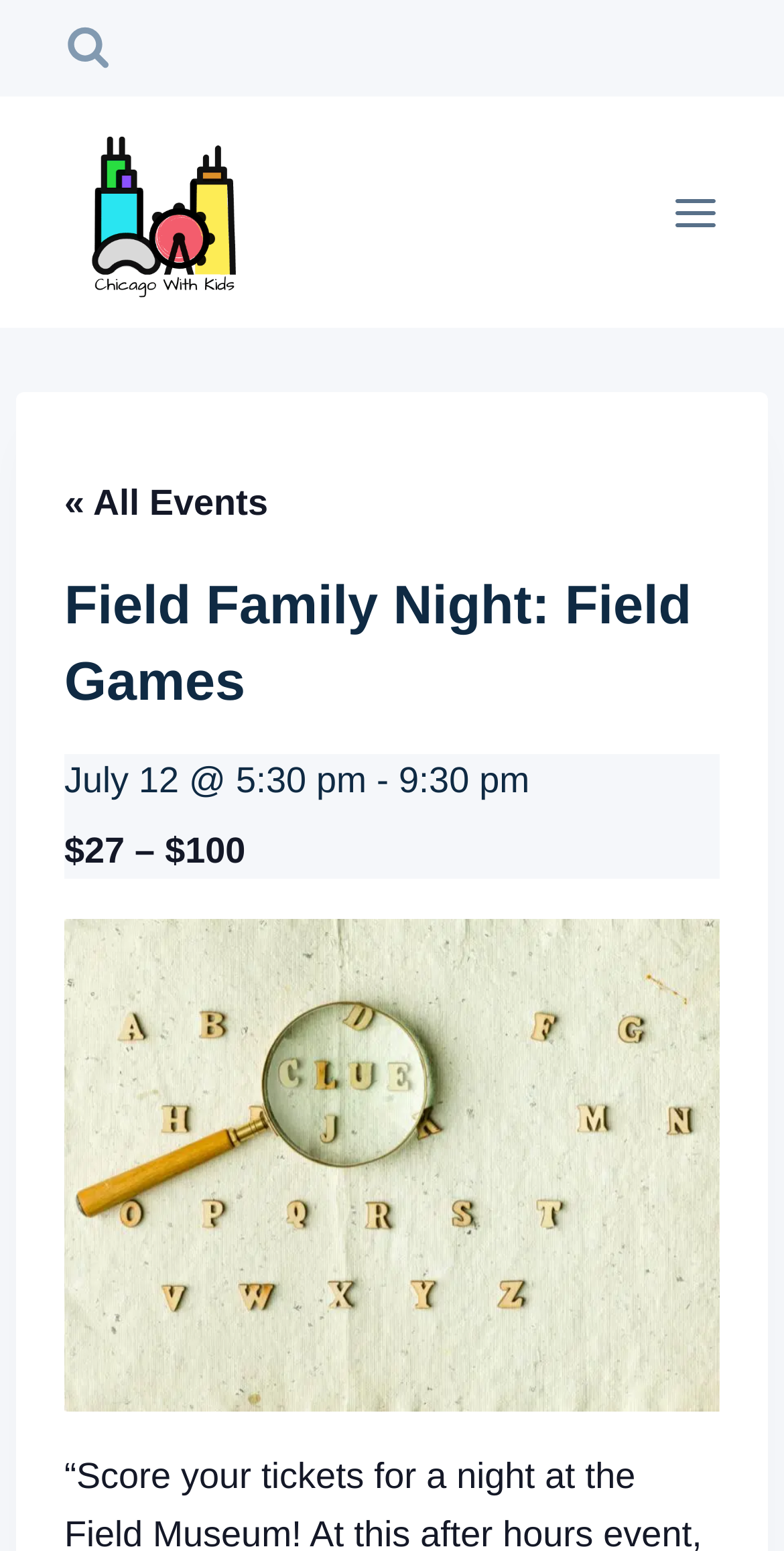Find the bounding box coordinates for the UI element that matches this description: "Toggle Menu".

[0.834, 0.114, 0.938, 0.16]